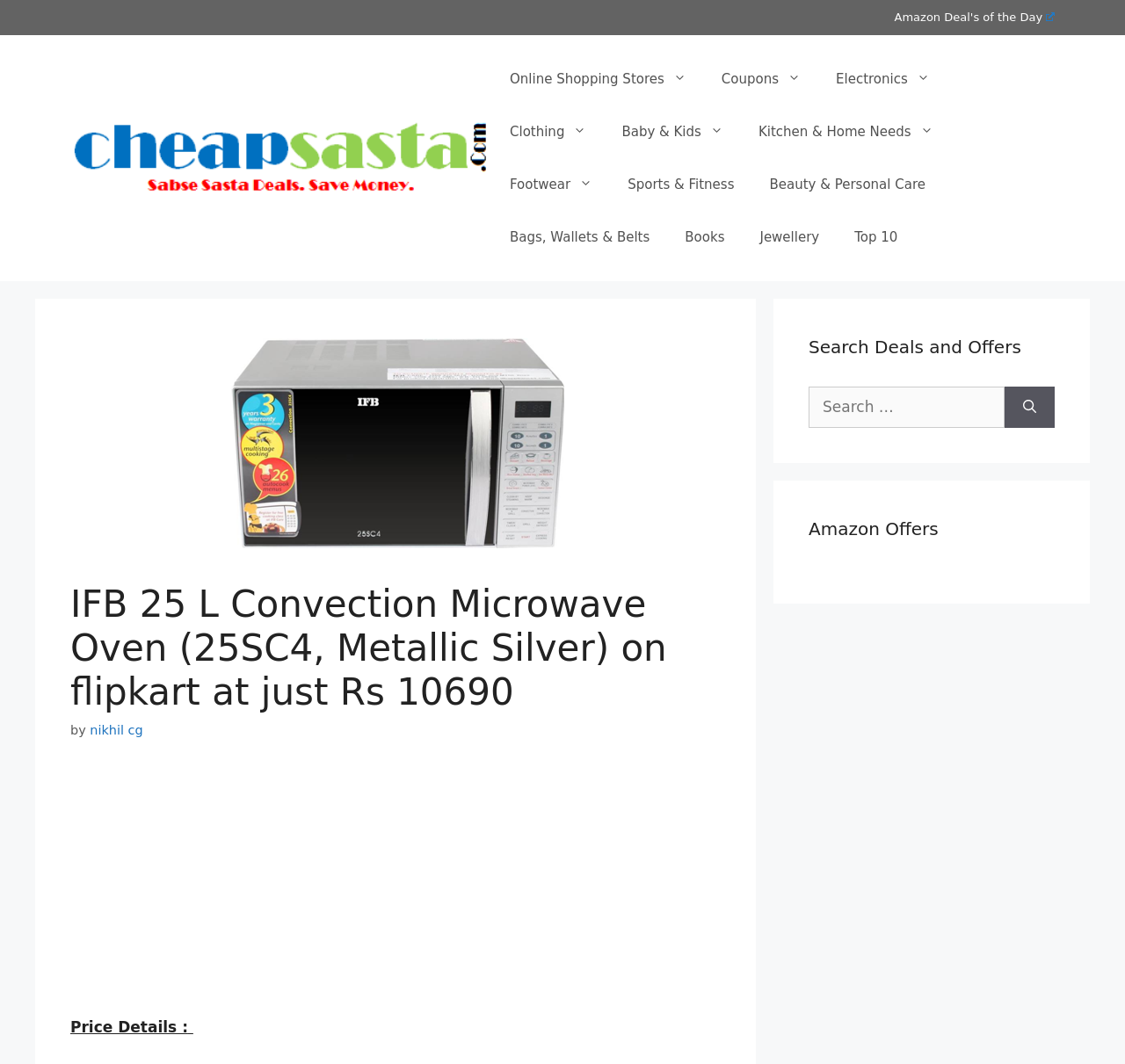Determine the bounding box coordinates of the region that needs to be clicked to achieve the task: "Click on 'Amazon Deal's of the Day'".

[0.795, 0.01, 0.938, 0.022]